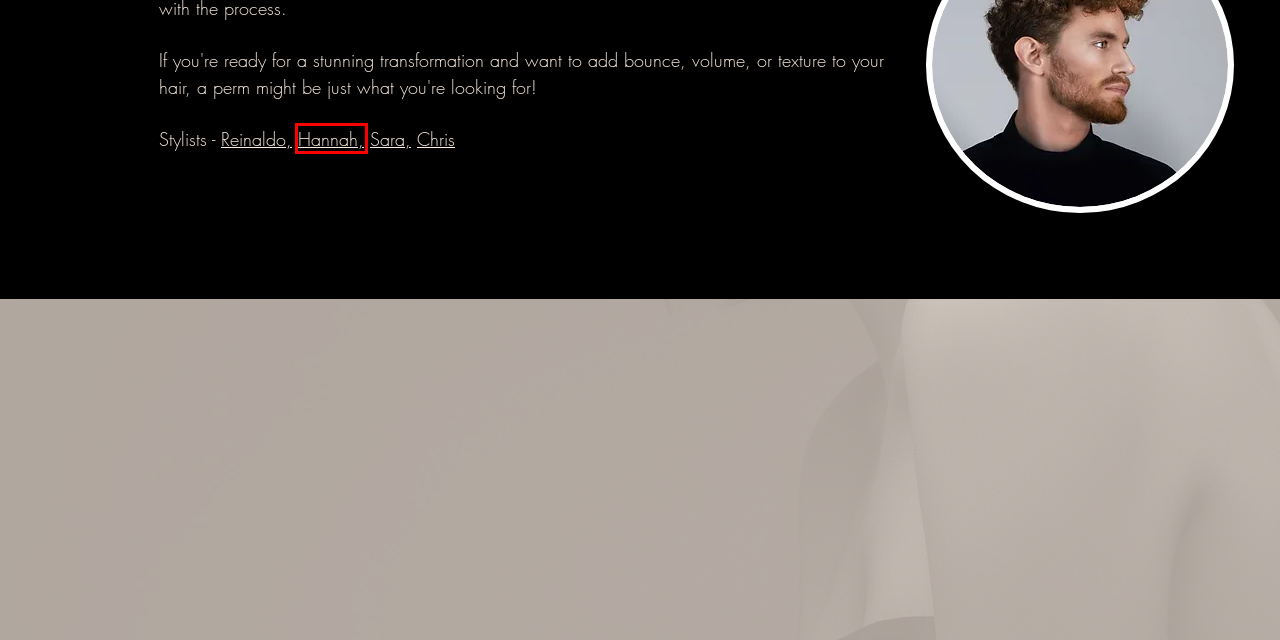Given a webpage screenshot with a UI element marked by a red bounding box, choose the description that best corresponds to the new webpage that will appear after clicking the element. The candidates are:
A. Contact | Killer Mane Salon
B. Hannah | Killer Mane Salon
C. Stylists | Killer Mane Salon
D. Chris | Killer Mane Salon
E. Gallery | Killer Mane Salon
F. Reinaldo | Killer Mane Salon
G. Sara | Killer Mane Salon
H. Services | Killer Mane Salon

B